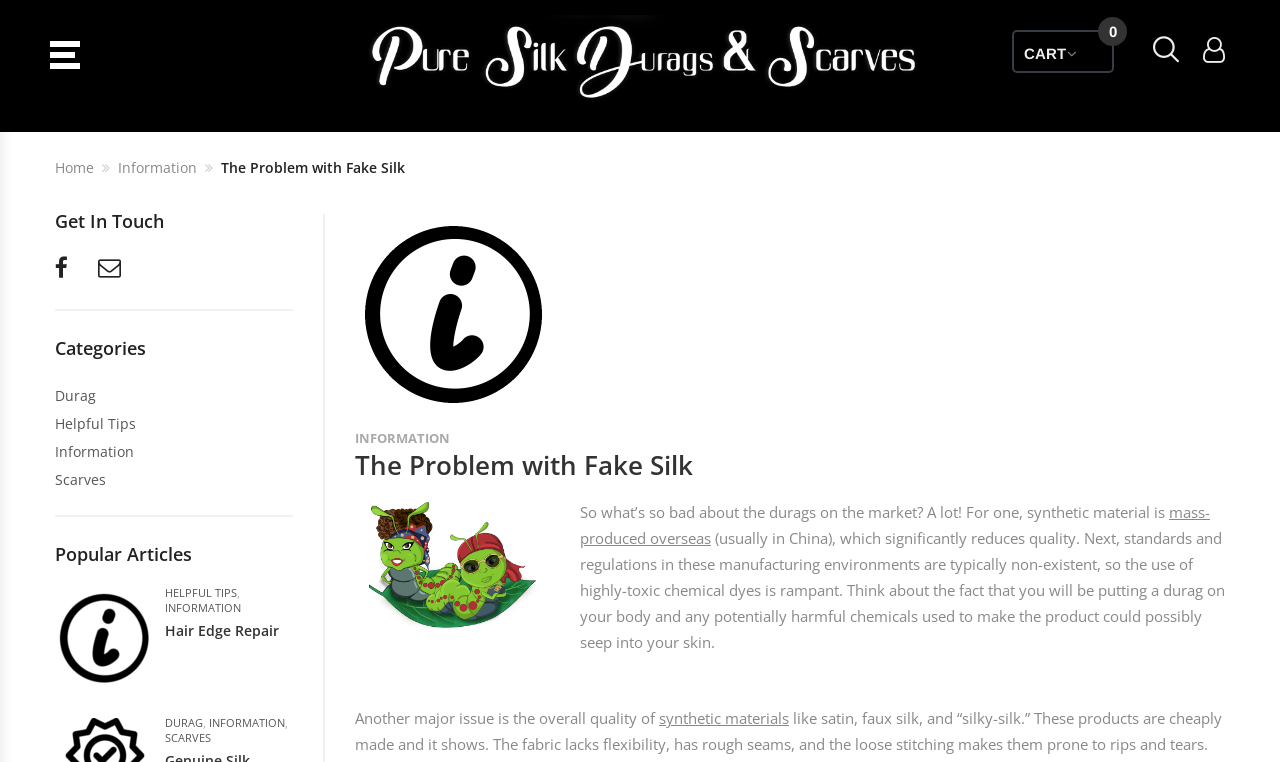Find the bounding box coordinates for the element that must be clicked to complete the instruction: "Read the article about 'Hair Edge Repair'". The coordinates should be four float numbers between 0 and 1, indicated as [left, top, right, bottom].

[0.129, 0.815, 0.229, 0.842]